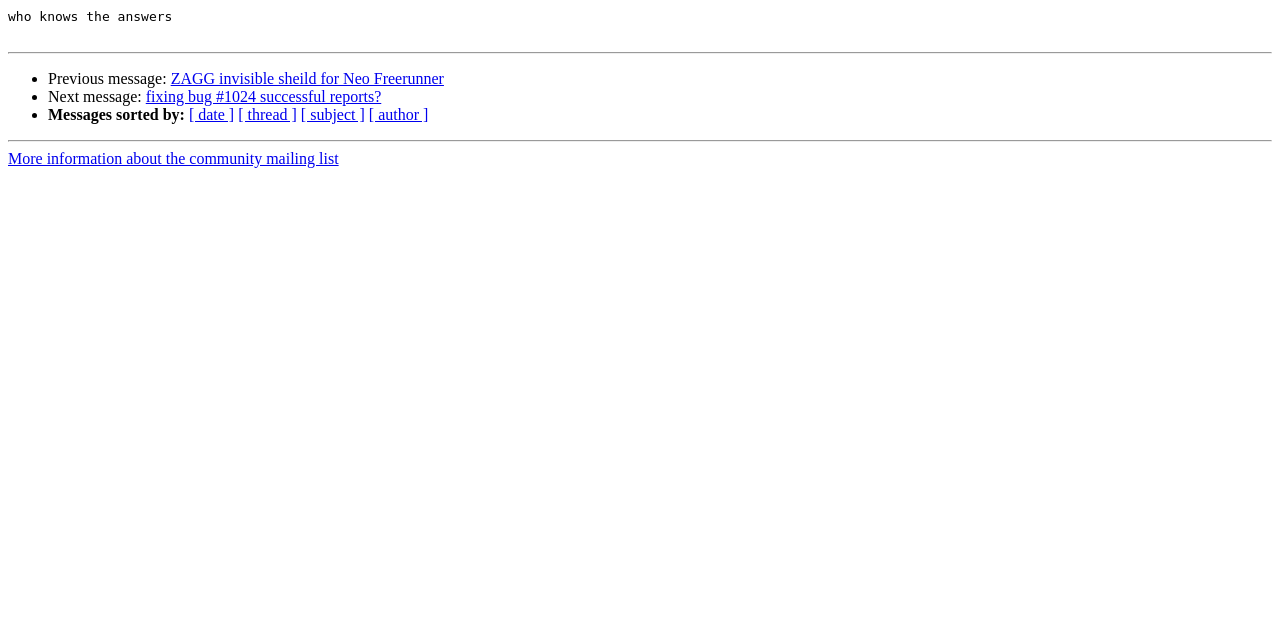Identify the bounding box of the HTML element described as: "[ subject ]".

[0.235, 0.165, 0.285, 0.192]